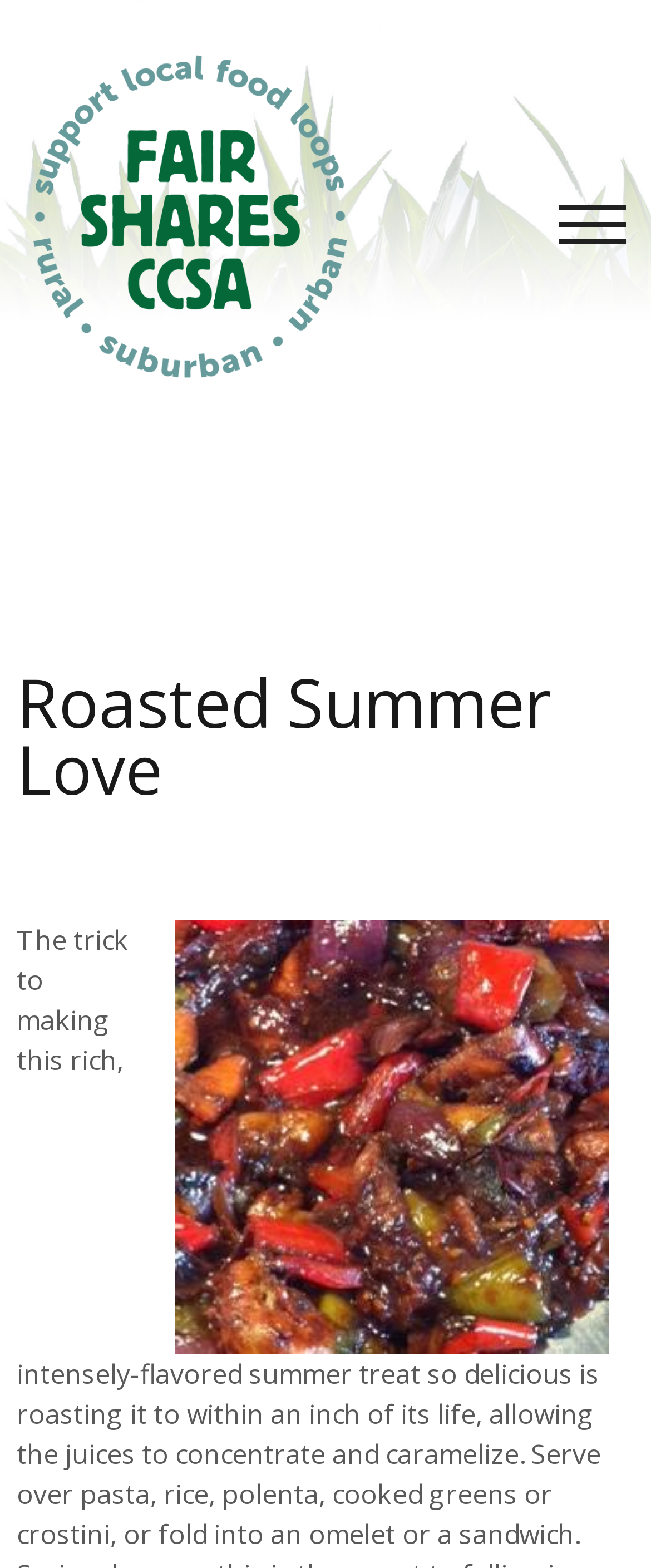Locate the bounding box coordinates for the element described below: "alt="Fair Shares"". The coordinates must be four float values between 0 and 1, formatted as [left, top, right, bottom].

[0.038, 0.032, 0.551, 0.245]